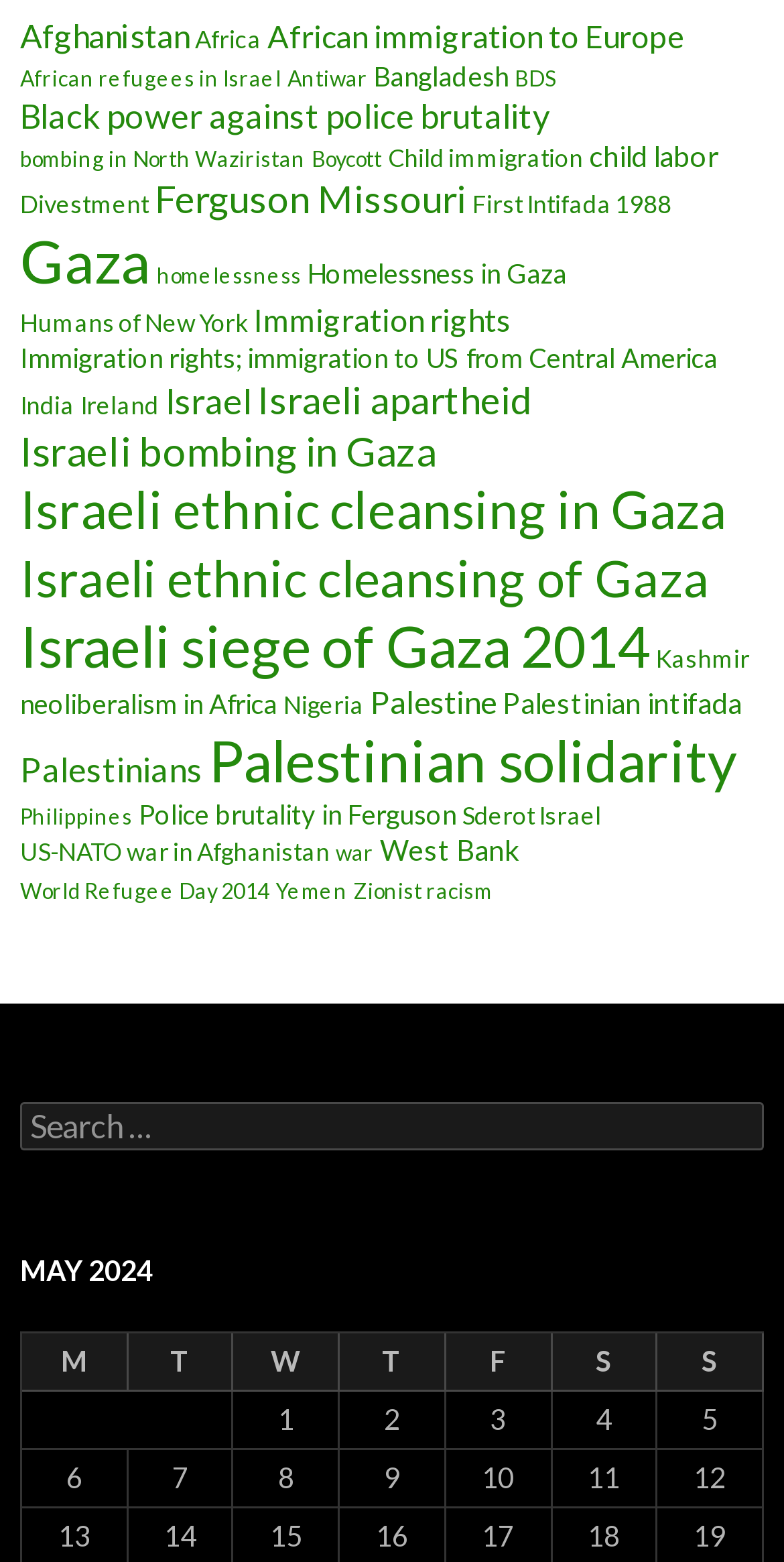Determine the bounding box coordinates for the area that needs to be clicked to fulfill this task: "learn more about Hope Children’s Home". The coordinates must be given as four float numbers between 0 and 1, i.e., [left, top, right, bottom].

None